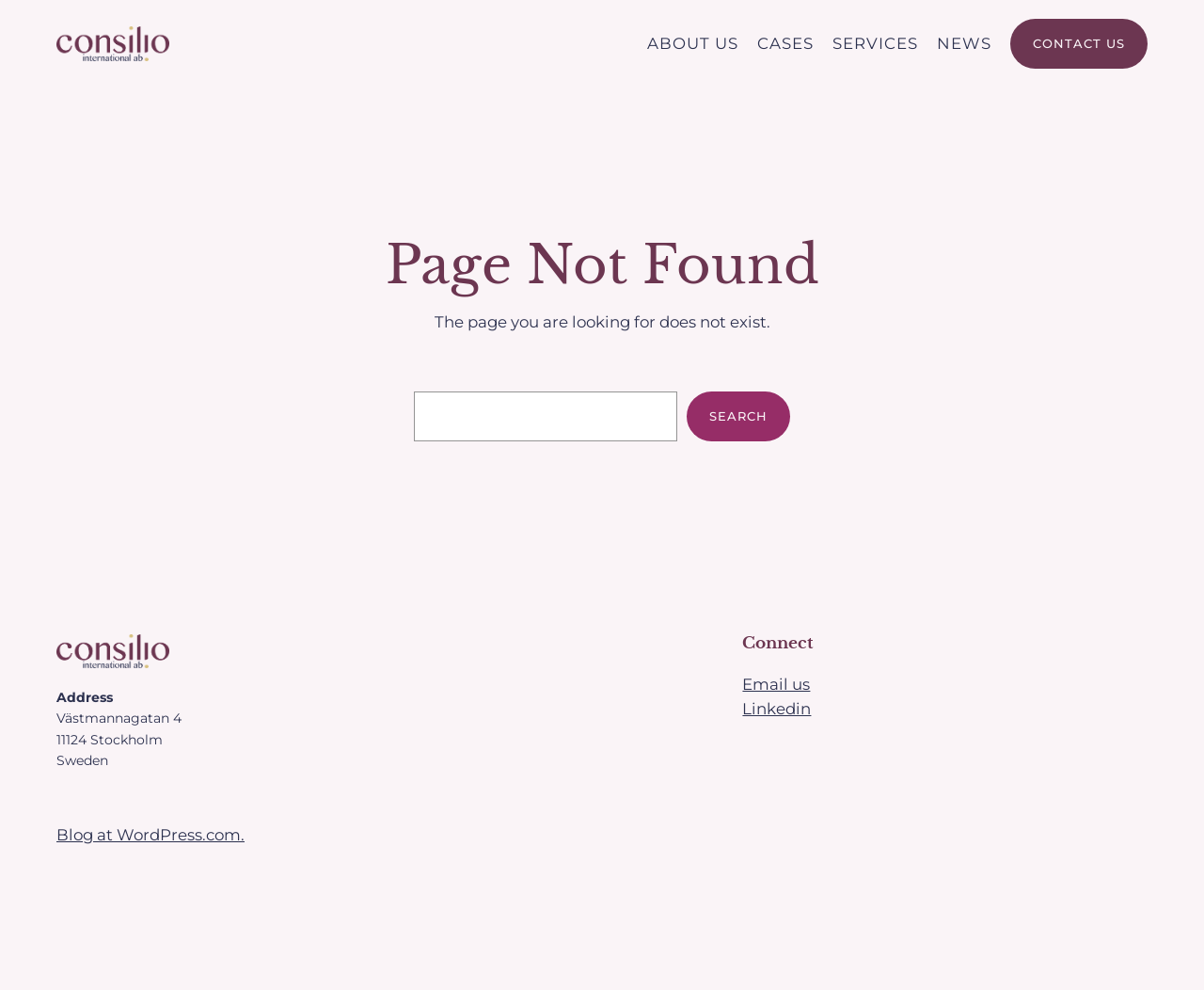Provide an in-depth caption for the contents of the webpage.

This webpage is a "Page not found" error page from Consilio International AB. At the top left, there is a link and an image with the company name. Below it, a navigation menu is located, containing links to "ABOUT US", "CASES", "SERVICES", and "NEWS". To the right of the navigation menu, a "CONTACT US" link is positioned.

The main content area is divided into two sections. The top section has a heading "Page Not Found" and a paragraph of text explaining that the page being looked for does not exist. Below this, a search bar is provided, consisting of a text box, a search button, and a "Search" label.

The bottom section of the main content area contains the company's contact information, including address, city, postal code, and country. To the right of the contact information, a "Connect" heading is followed by links to "Email us" and "Linkedin". At the very bottom of the page, a link to "Blog at WordPress.com." is located.